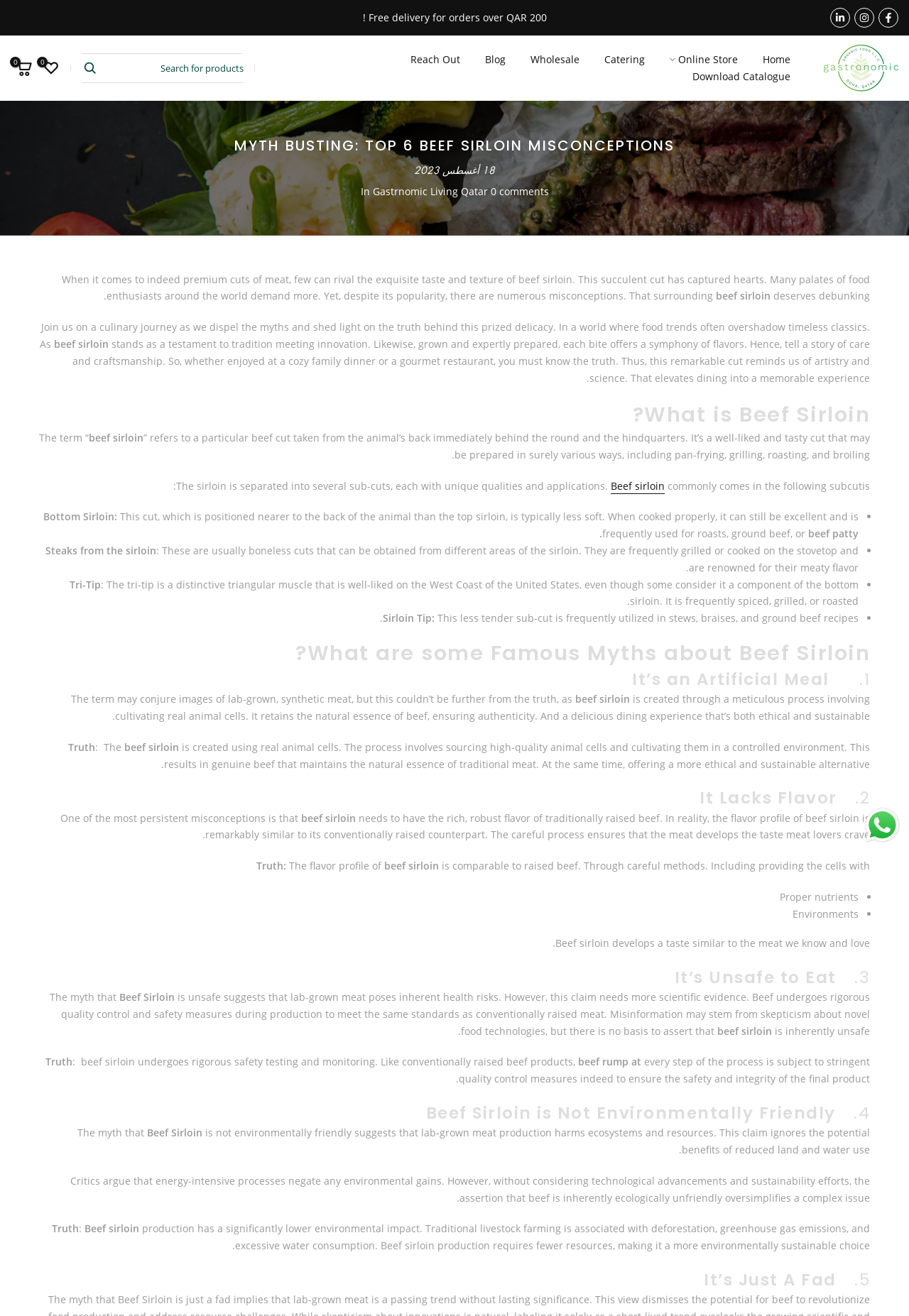What is the name of the website?
Based on the image, provide a one-word or brief-phrase response.

Gastronomic Living